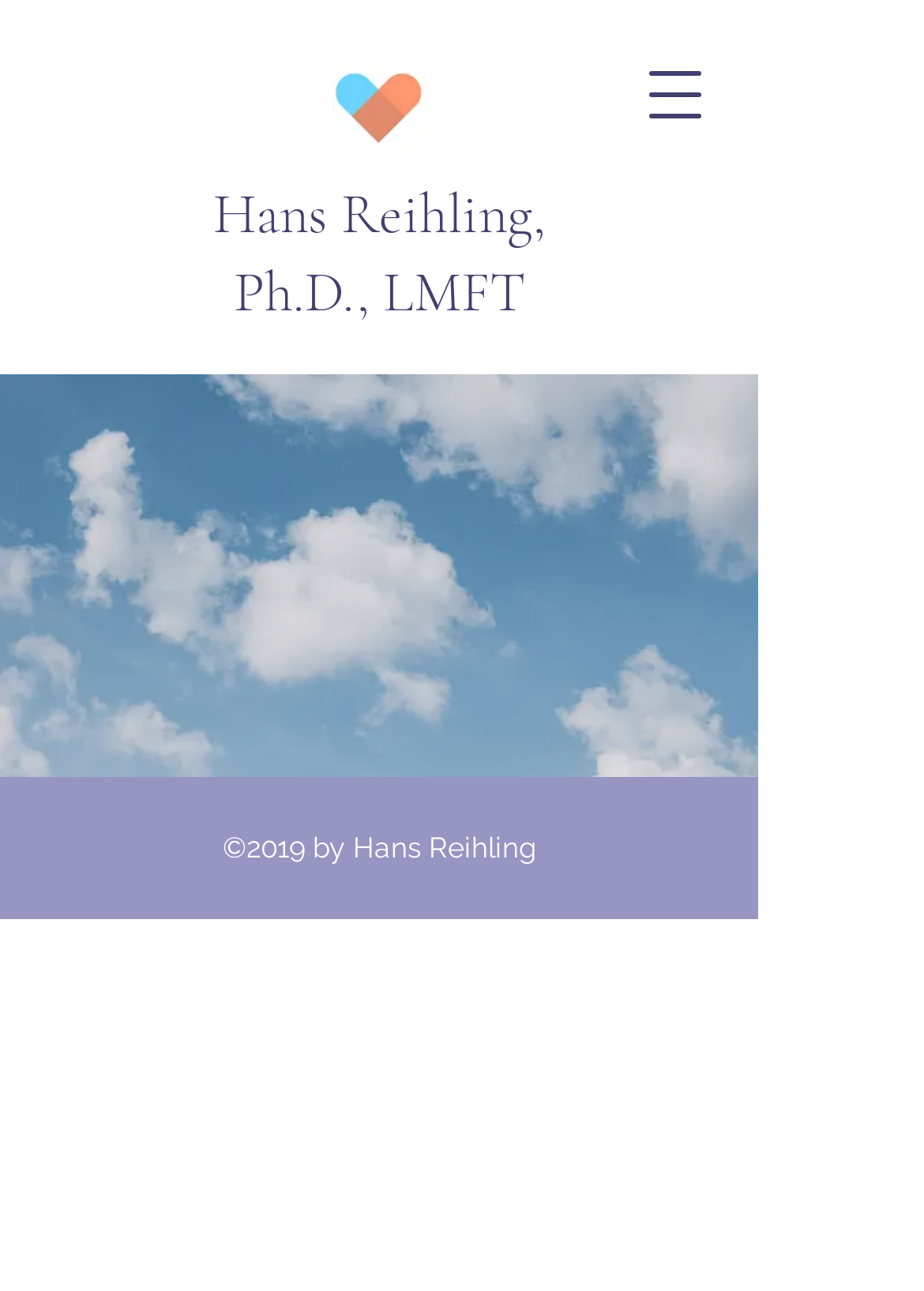Use a single word or phrase to respond to the question:
What is the copyright year of the webpage?

2019